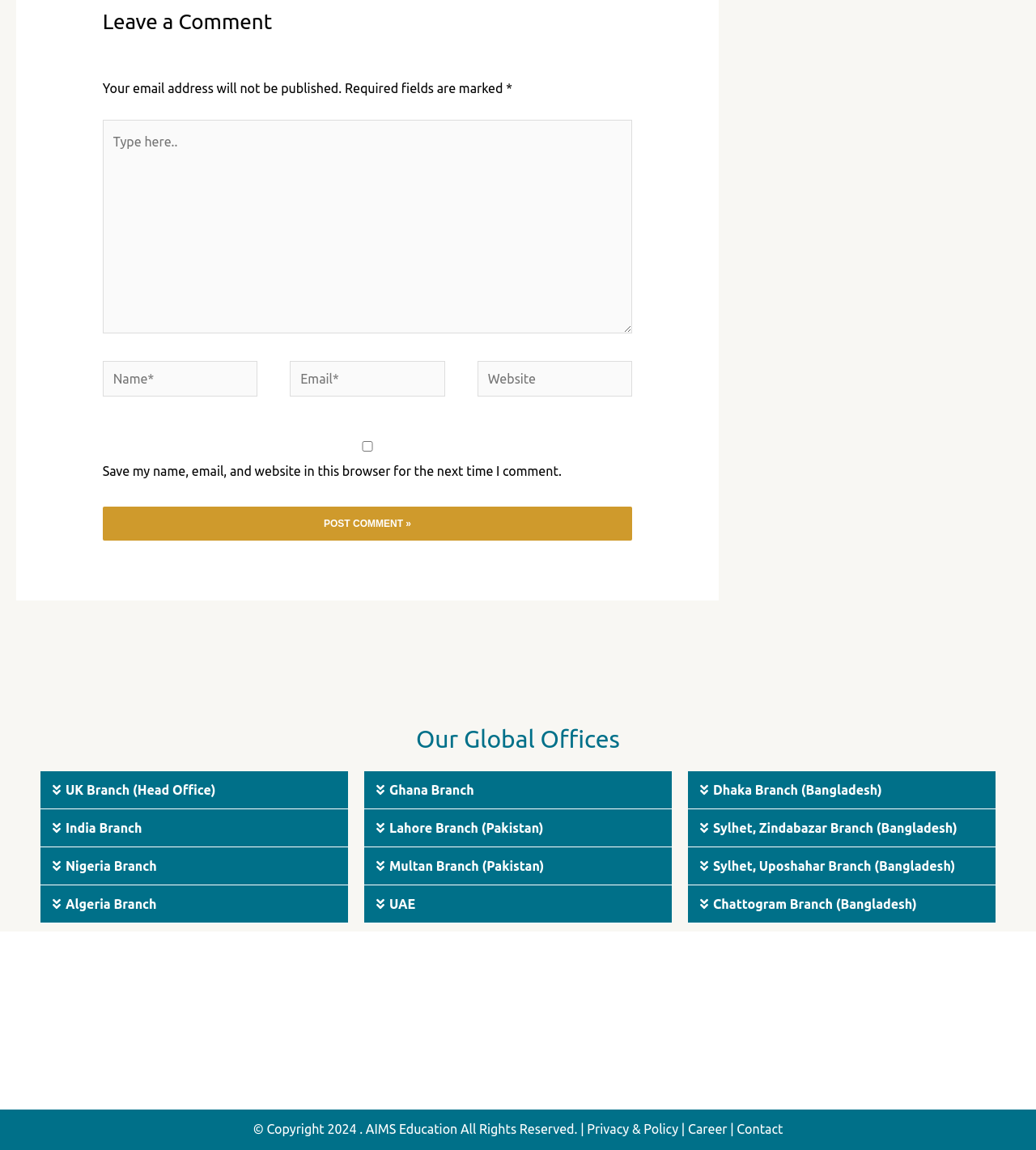What are the certifications displayed?
Using the image as a reference, answer the question in detail.

The webpage displays four certifications, including AIMS-Education, british-counsil-certified-agent, ucas-registered-centre, and icef, which are represented by four image elements at the bottom of the webpage.